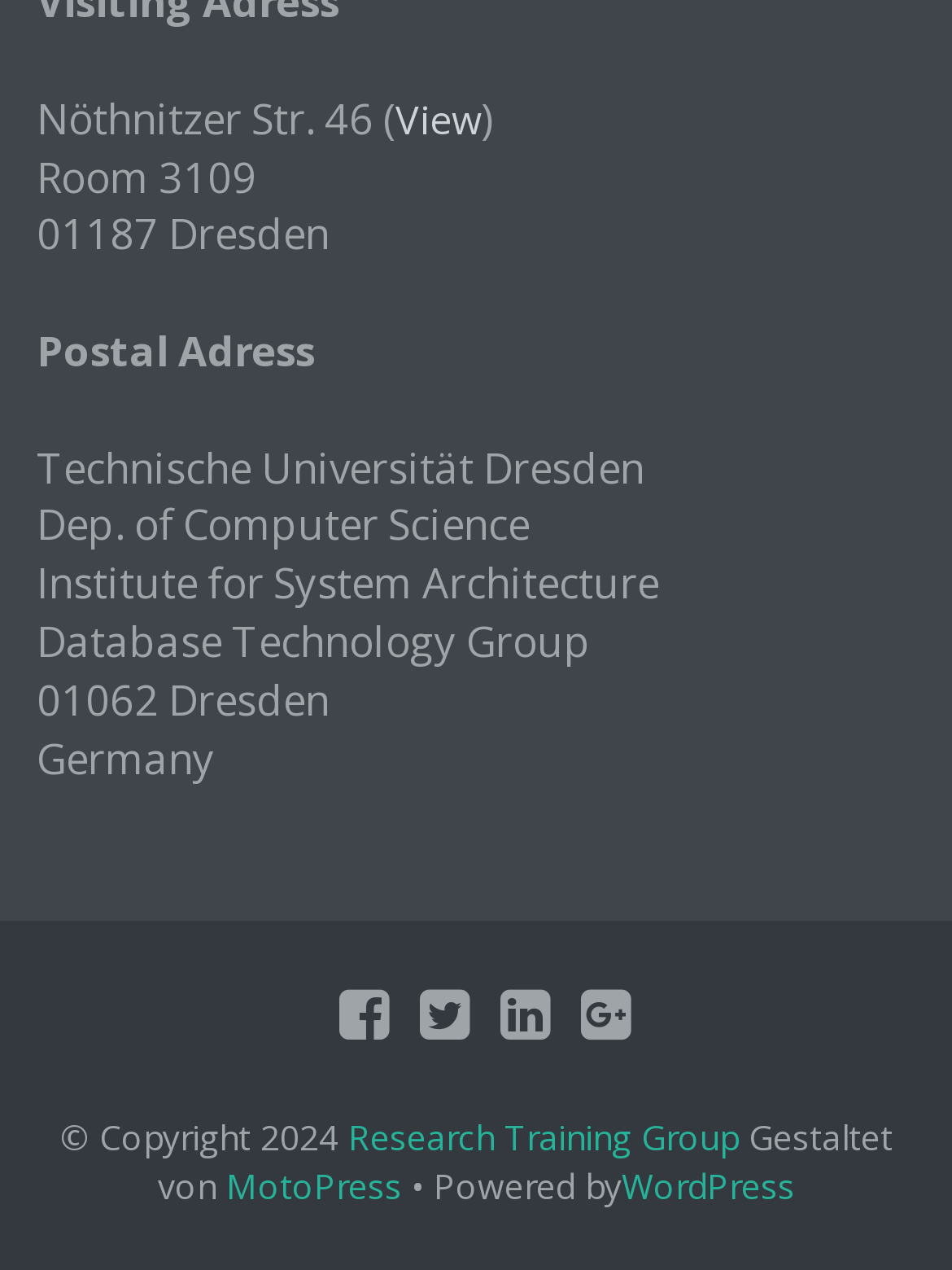Find the bounding box coordinates for the area you need to click to carry out the instruction: "Visit Research Training Group". The coordinates should be four float numbers between 0 and 1, indicated as [left, top, right, bottom].

[0.365, 0.878, 0.776, 0.914]